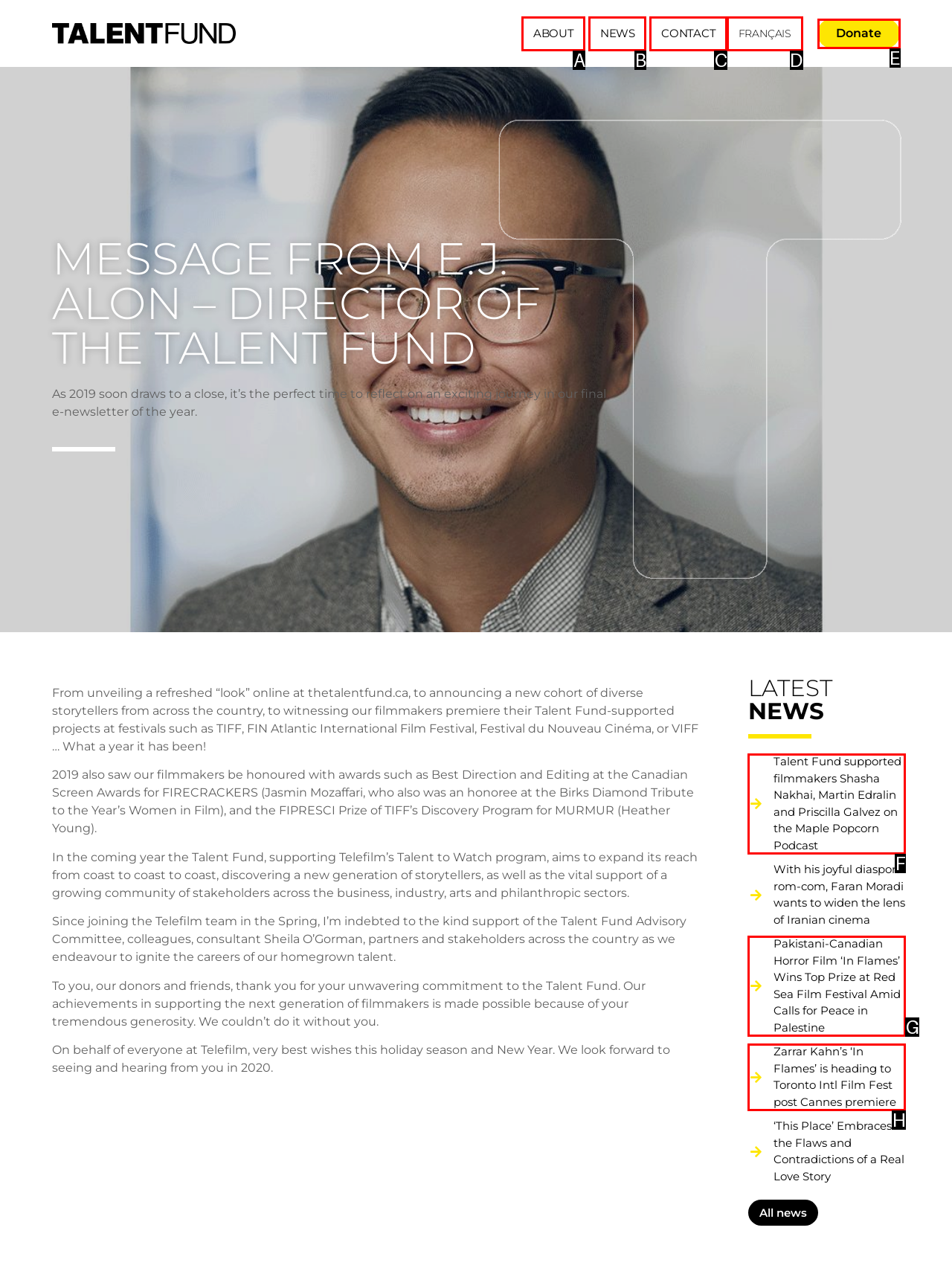Determine which option matches the element description: About
Reply with the letter of the appropriate option from the options provided.

A